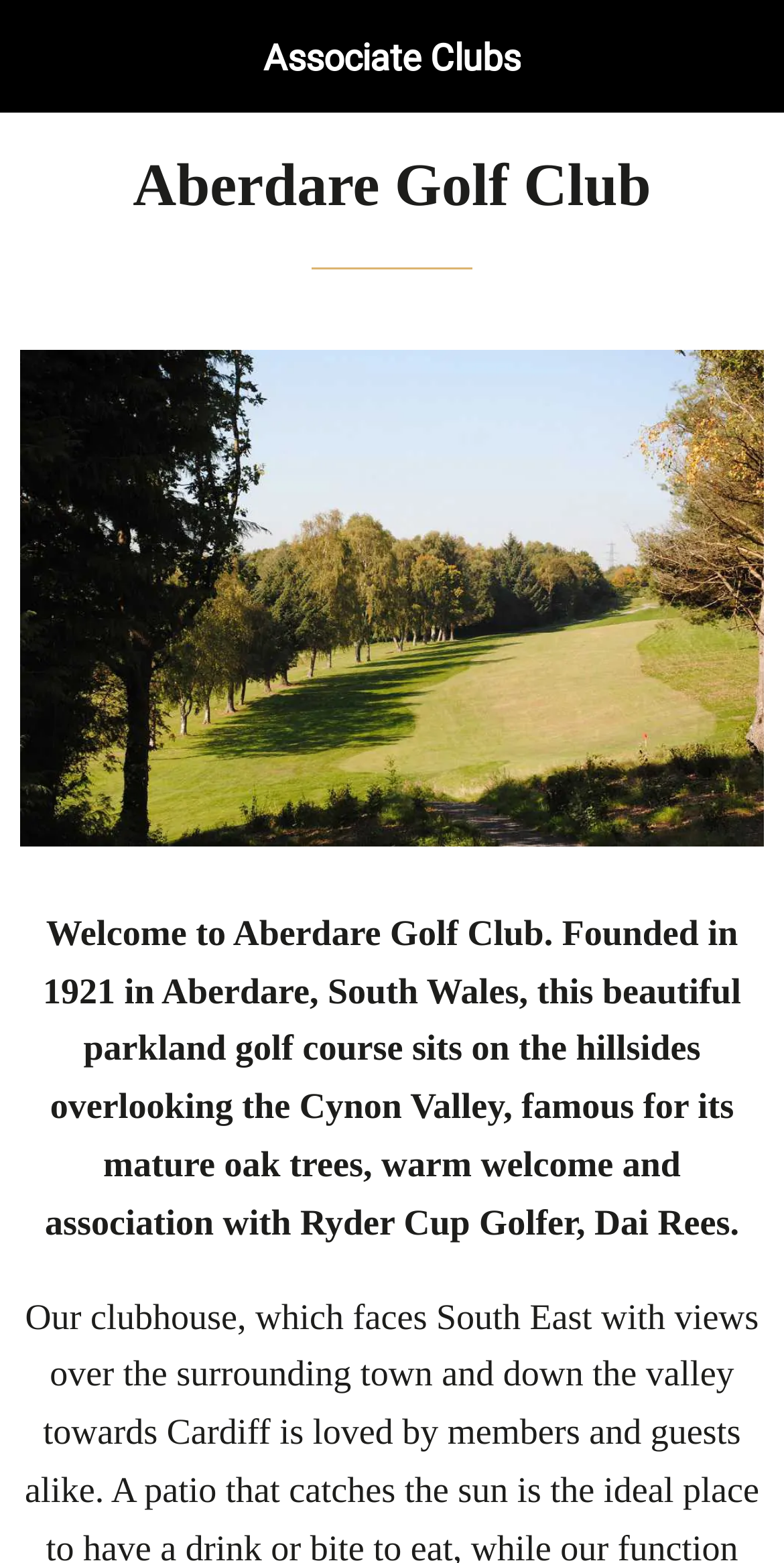Describe all visible elements and their arrangement on the webpage.

The webpage is about Aberdare Golf Club, a parkland golf course located in Aberdare, South Wales. At the top right corner, there is a "Close" button. Below it, there is a link to "Associate Clubs" at the top center of the page. On the top right edge, there is another button with no text.

The main content of the page starts with a large heading "Aberdare Golf Club" at the top center, spanning almost the entire width of the page. Below the heading, there is a horizontal separator line. 

Underneath the separator, there is a link to "Aberdare Golf Club" at the top left, which is accompanied by a large image of the golf club on its right side, taking up most of the page's width. 

Below the image, there is a paragraph of text that welcomes visitors to Aberdare Golf Club, providing a brief description of the course, its location, and its features, including its mature oak trees, warm welcome, and association with Ryder Cup Golfer, Dai Rees.